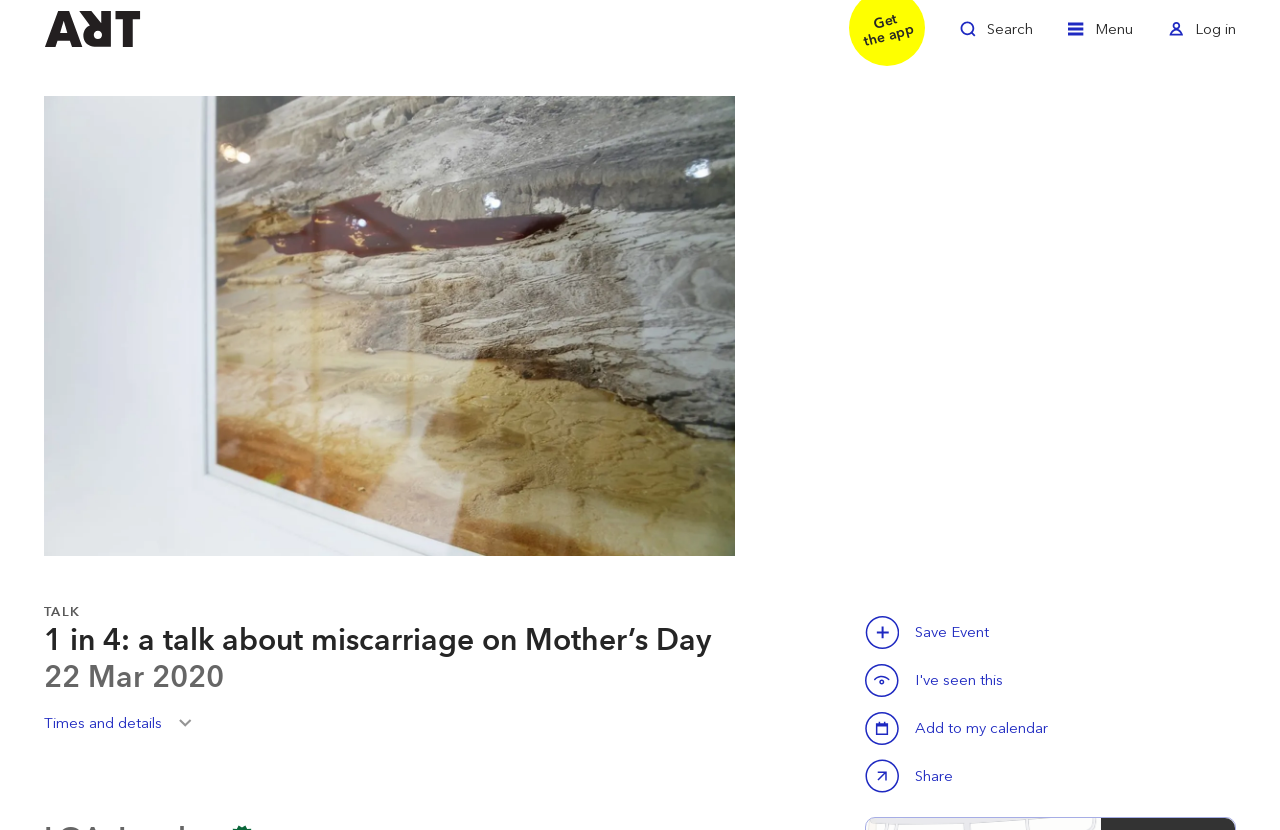Pinpoint the bounding box coordinates of the element you need to click to execute the following instruction: "Save this event". The bounding box should be represented by four float numbers between 0 and 1, in the format [left, top, right, bottom].

[0.676, 0.741, 0.703, 0.782]